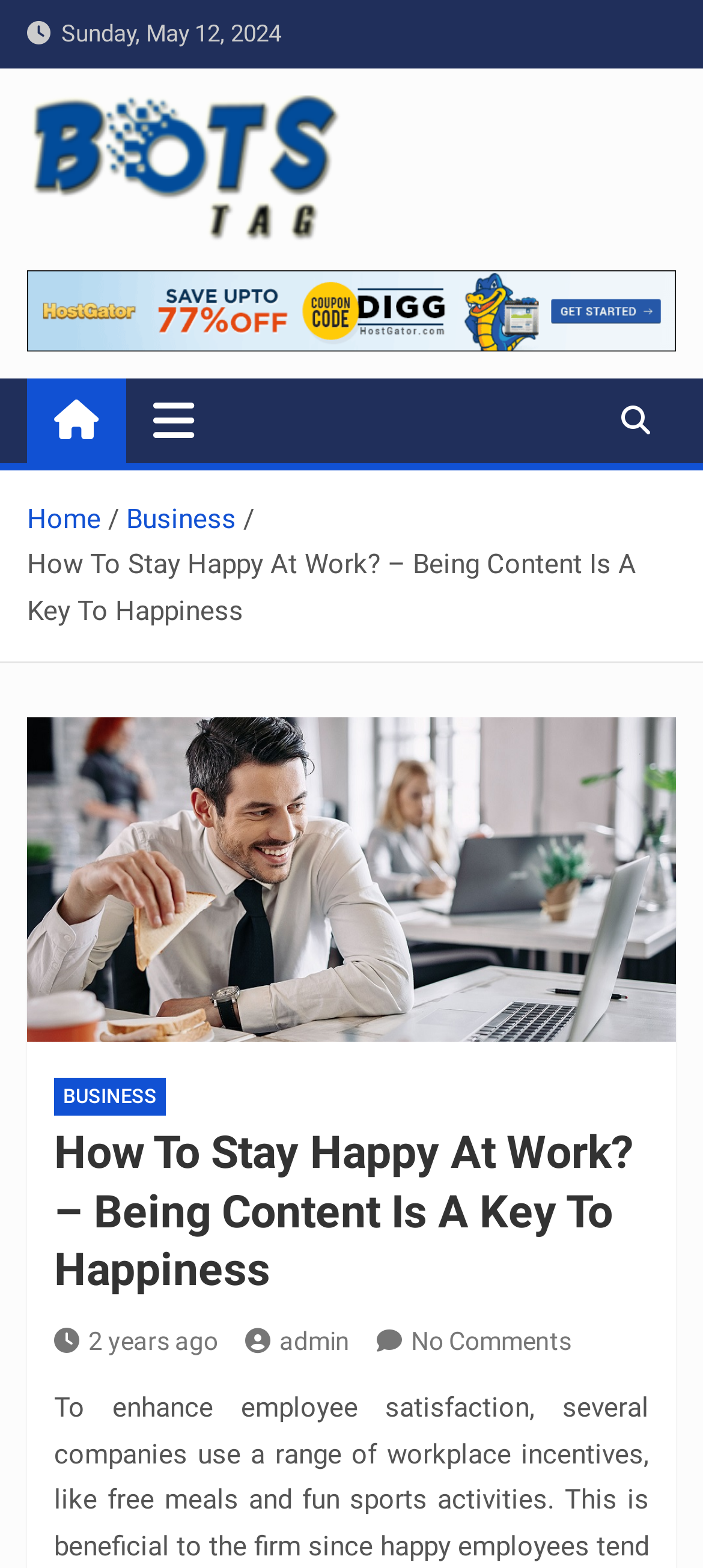Identify the bounding box of the UI element that matches this description: "Business".

[0.179, 0.321, 0.336, 0.341]